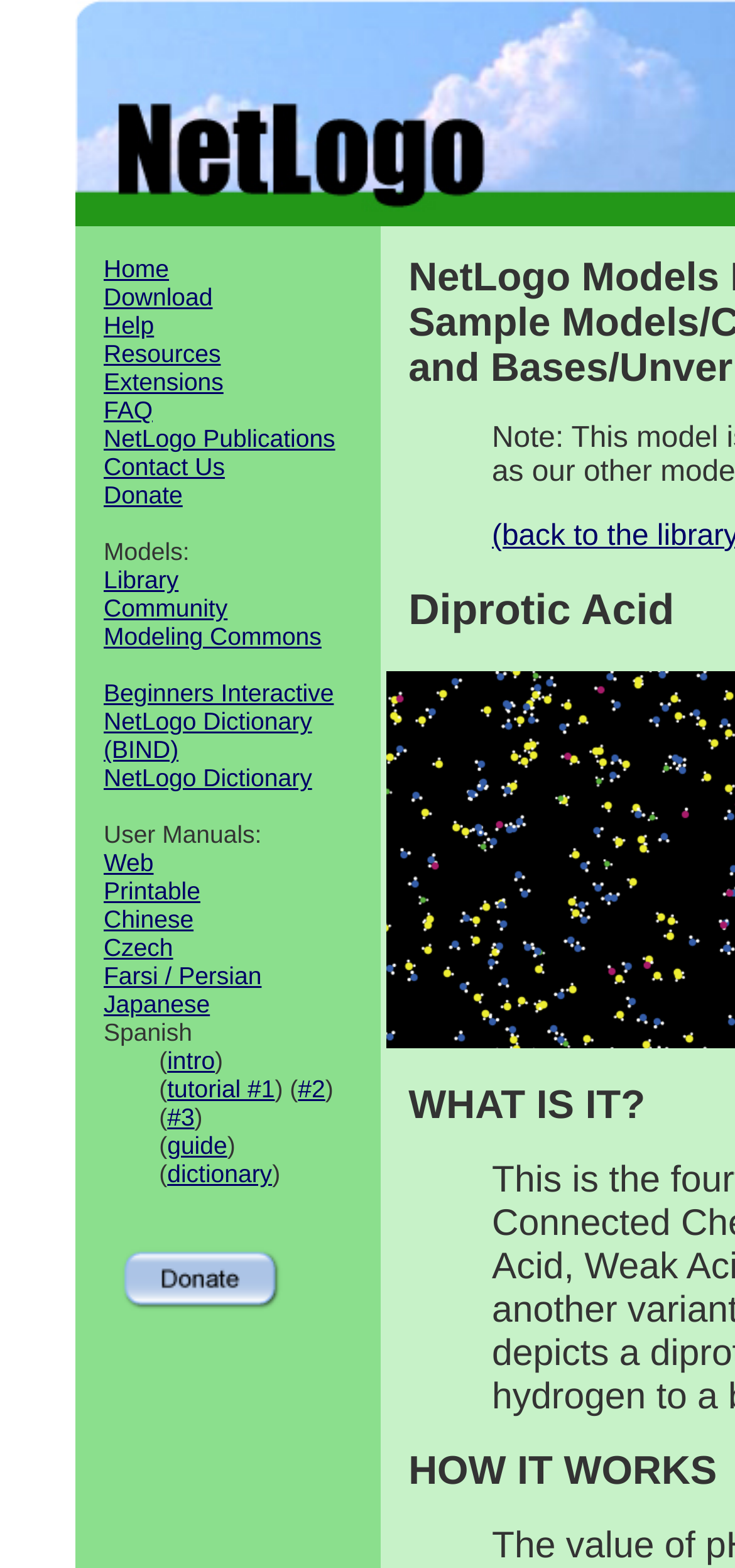Provide the bounding box coordinates for the area that should be clicked to complete the instruction: "Donate to the NetLogo Models Library".

[0.16, 0.822, 0.39, 0.84]